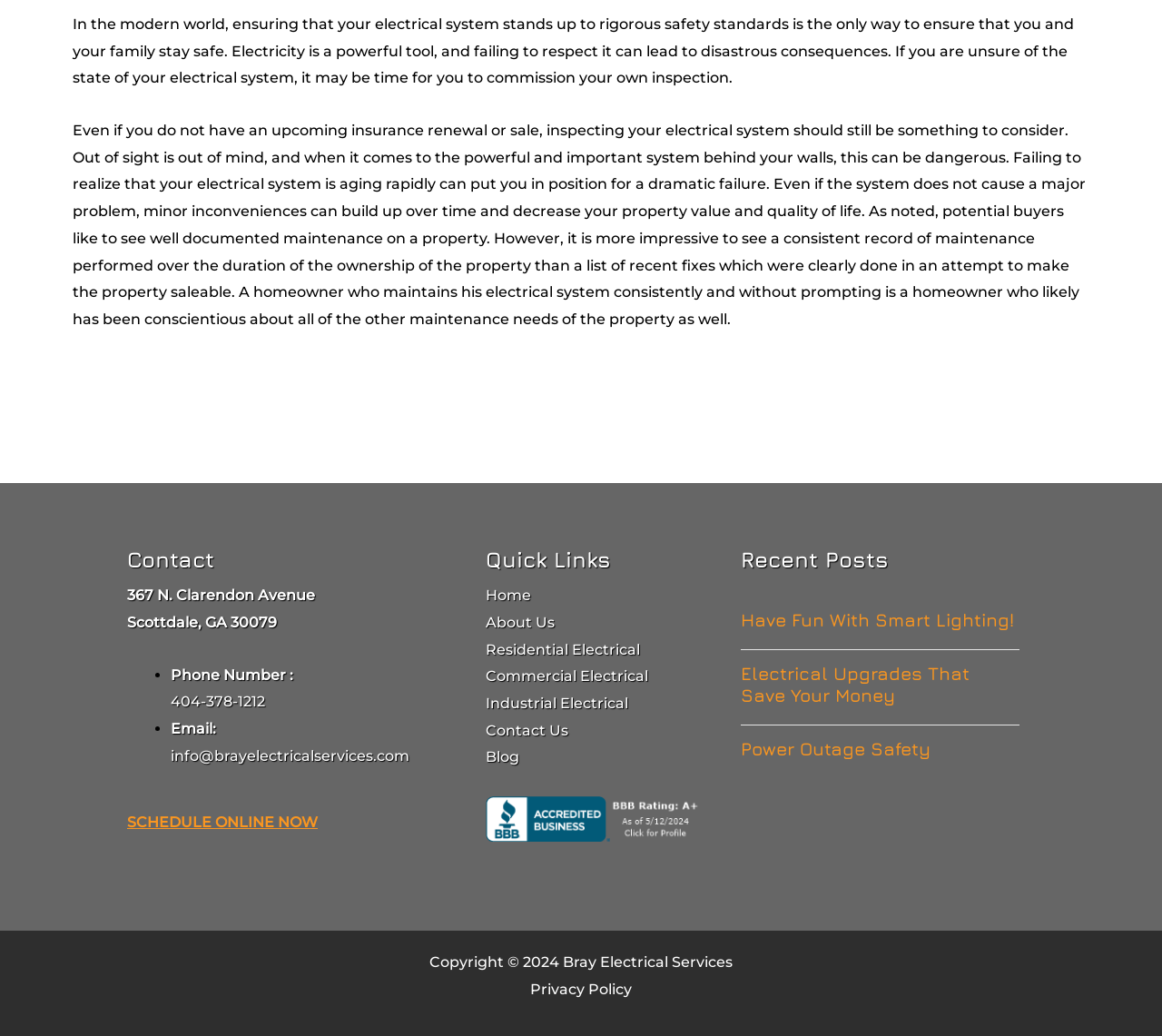Determine the bounding box coordinates for the UI element matching this description: "Commercial Electrical".

[0.418, 0.644, 0.558, 0.661]